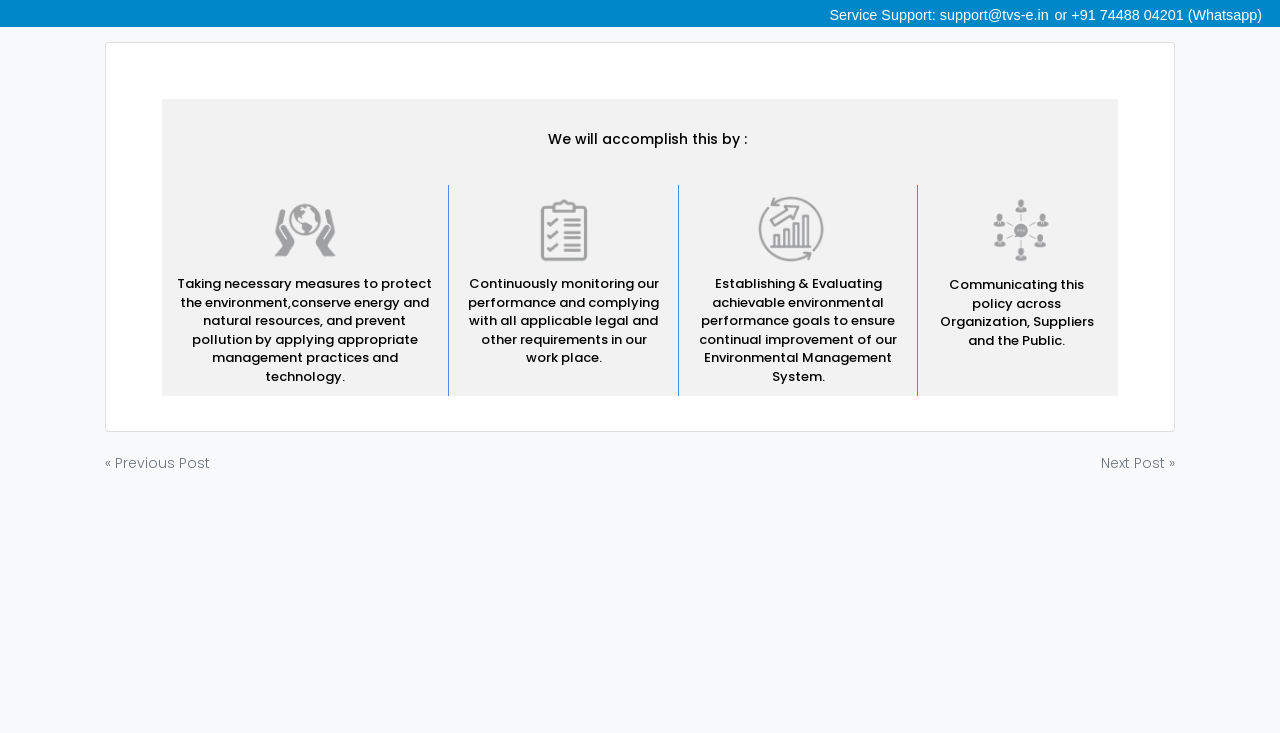Please answer the following question as detailed as possible based on the image: 
What is the purpose of the 'Service Support' link?

The 'Service Support' link is likely used to contact the company's support team, as it provides an email address and a WhatsApp number.